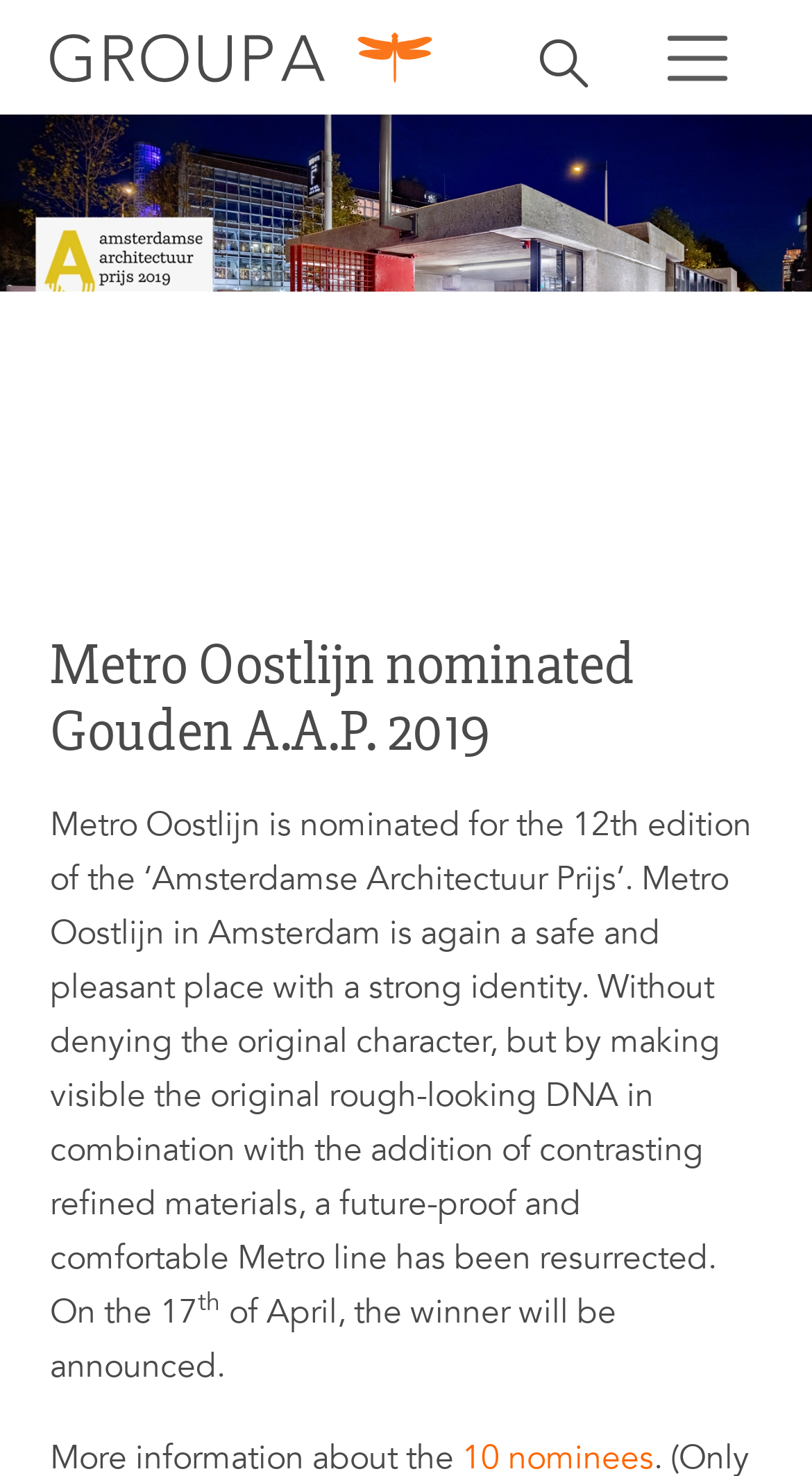Produce an elaborate caption capturing the essence of the webpage.

The webpage is about Metro Oostlijn being nominated for the 12th edition of the Amsterdamse Architectuur Prijs. At the top left corner, there is a logo of GROUP A, accompanied by a search bar and two buttons, "Toggle search" and "Toggle menu", which are positioned to the right of the logo. The "Toggle menu" button has an icon next to it.

Below the top navigation section, there is a prominent heading that reads "Metro Oostlijn nominated Gouden A.A.P. 2019". Underneath the heading, there is a paragraph of text that describes Metro Oostlijn as a safe and pleasant place with a strong identity, achieved by combining original rough-looking materials with refined materials. The text also mentions that the winner of the award will be announced on April 17th.

There are no images on the page apart from the logo of GROUP A and the icon next to the "Toggle menu" button. The overall content is focused on the nomination of Metro Oostlijn for the architecture award, with a brief description of the project and the announcement of the winner.